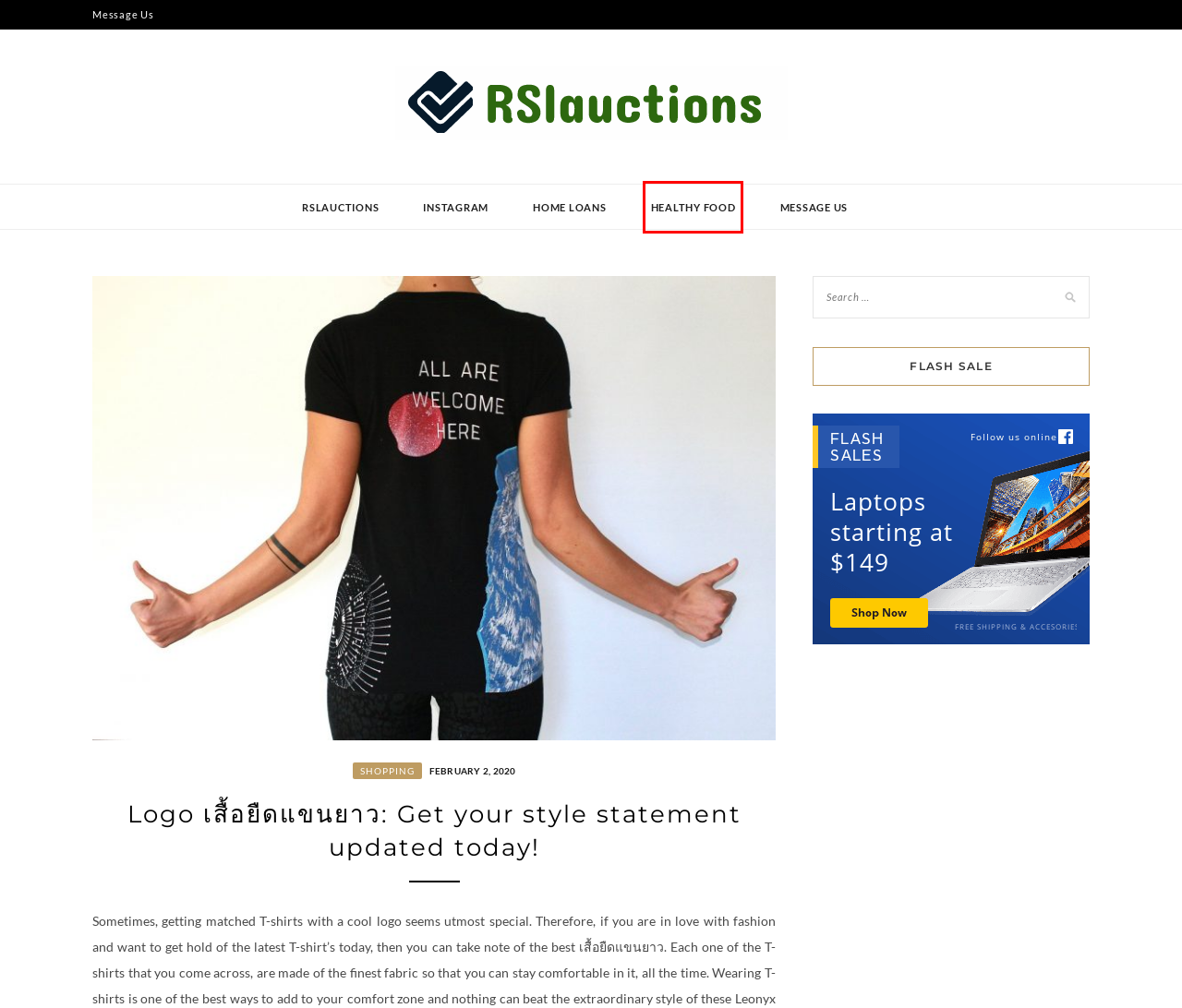You have a screenshot showing a webpage with a red bounding box around a UI element. Choose the webpage description that best matches the new page after clicking the highlighted element. Here are the options:
A. Eat healthy food and increase fertility for getting conceive - Right way to surf
B. Shopping Archives - Right way to surf
C. Right way to surf -
D. Why to compare home loans? - Right way to surf
E. Instagram the New Social Media - Right way to surf
F. February 2, 2020 - Right way to surf
G. " LOGO " LEONYX 2019
H. Message Us - Right way to surf

A